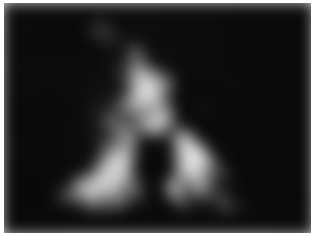What award has Philip Montgomery's work received?
Give a comprehensive and detailed explanation for the question.

According to the caption, Philip Montgomery's photography has garnered various accolades, including the National Magazine Award, which is a prestigious recognition in the field of photography and journalism.